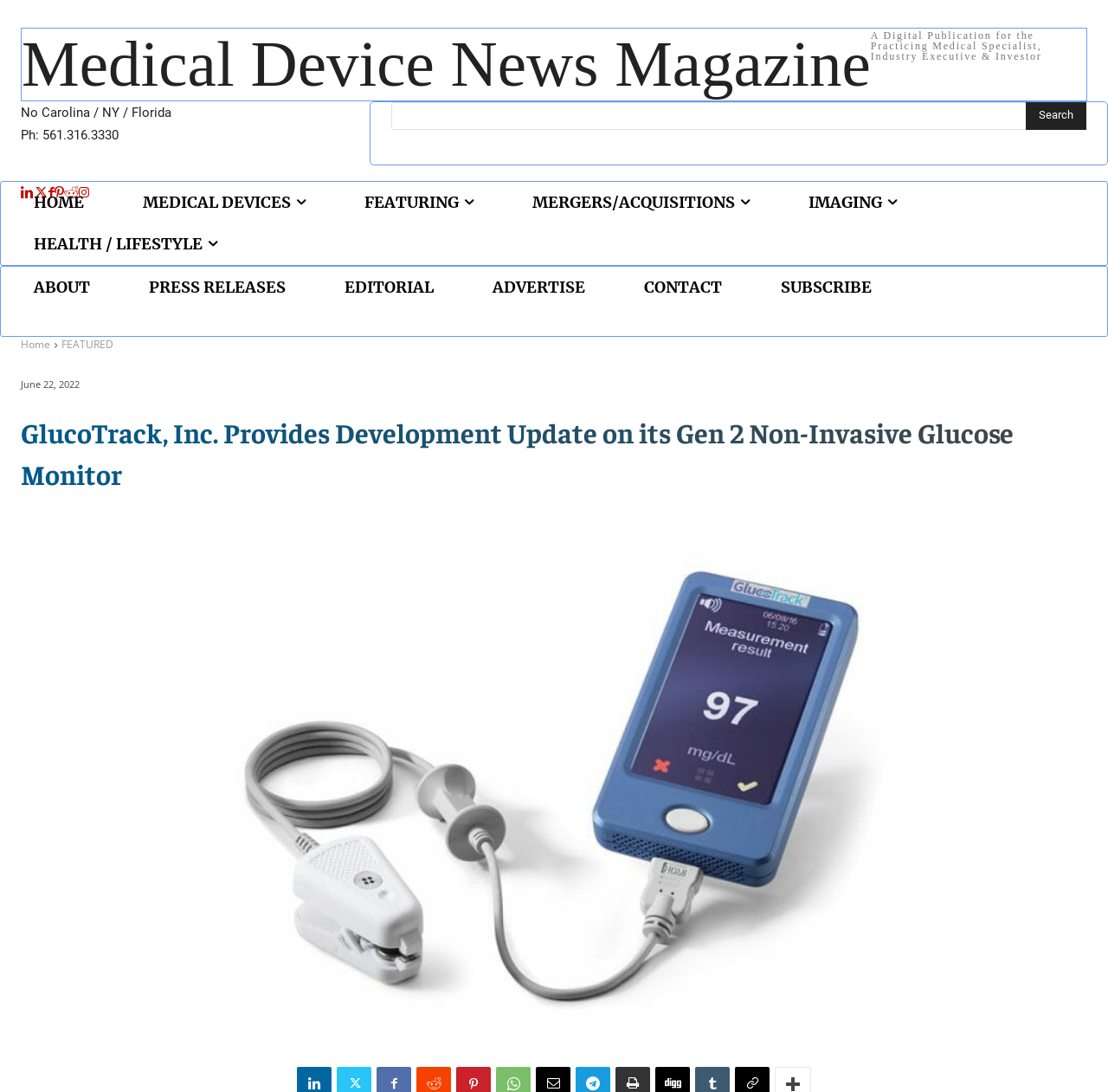Answer the question in a single word or phrase:
What is the company's phone number?

561.316.3330